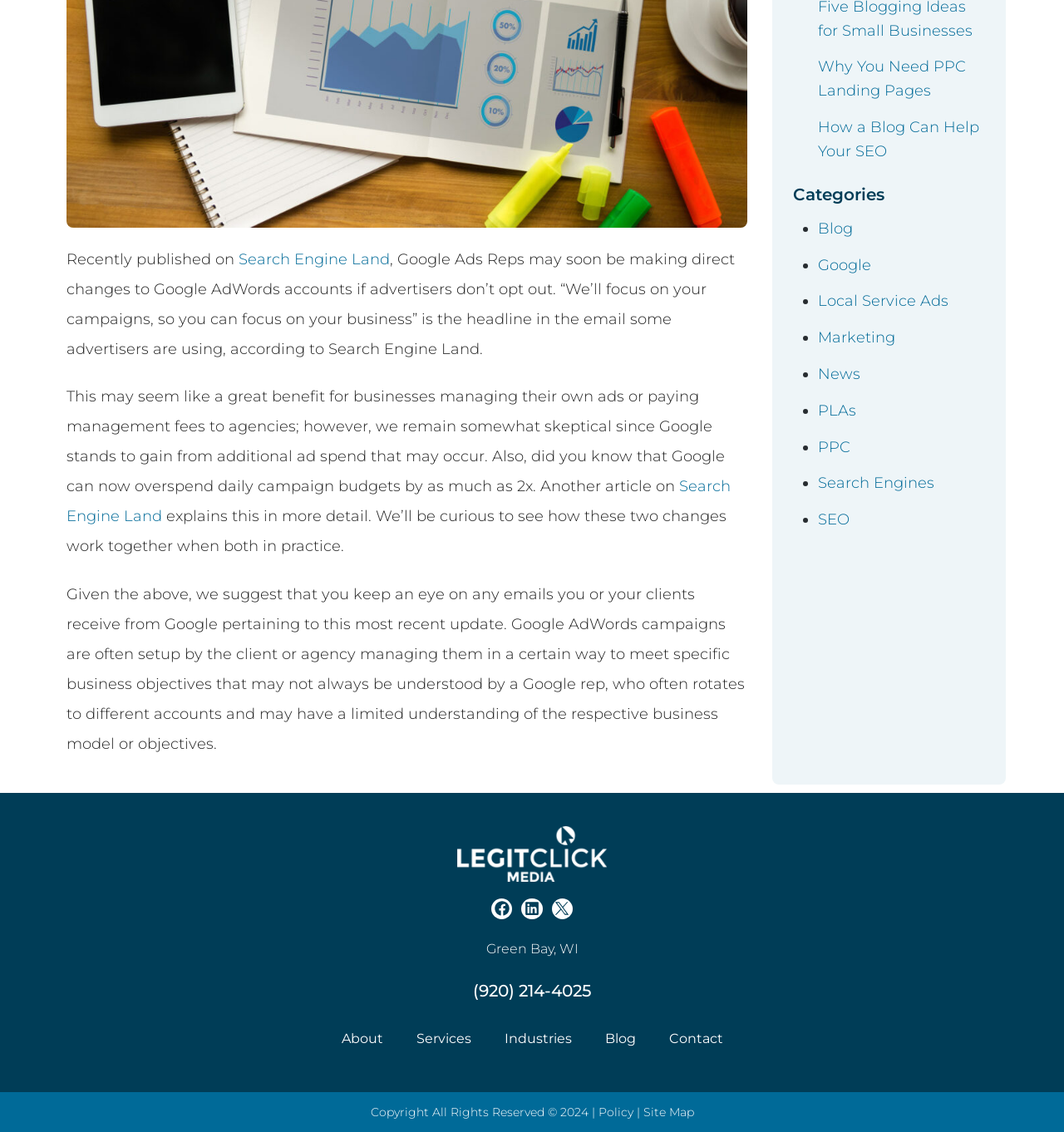Using the element description: "Search Engine Land", determine the bounding box coordinates. The coordinates should be in the format [left, top, right, bottom], with values between 0 and 1.

[0.224, 0.221, 0.366, 0.237]